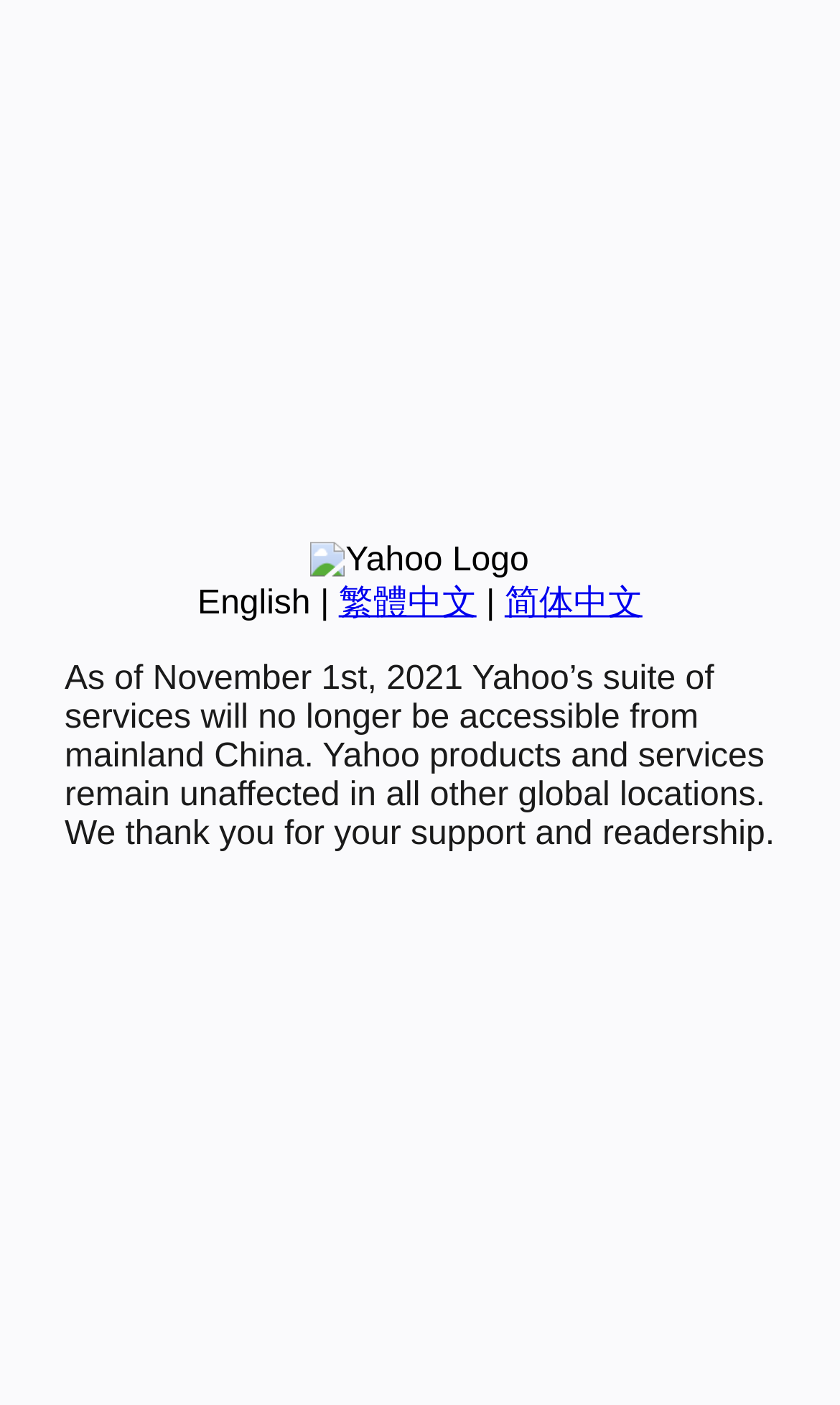Provide the bounding box coordinates for the specified HTML element described in this description: "简体中文". The coordinates should be four float numbers ranging from 0 to 1, in the format [left, top, right, bottom].

[0.601, 0.416, 0.765, 0.442]